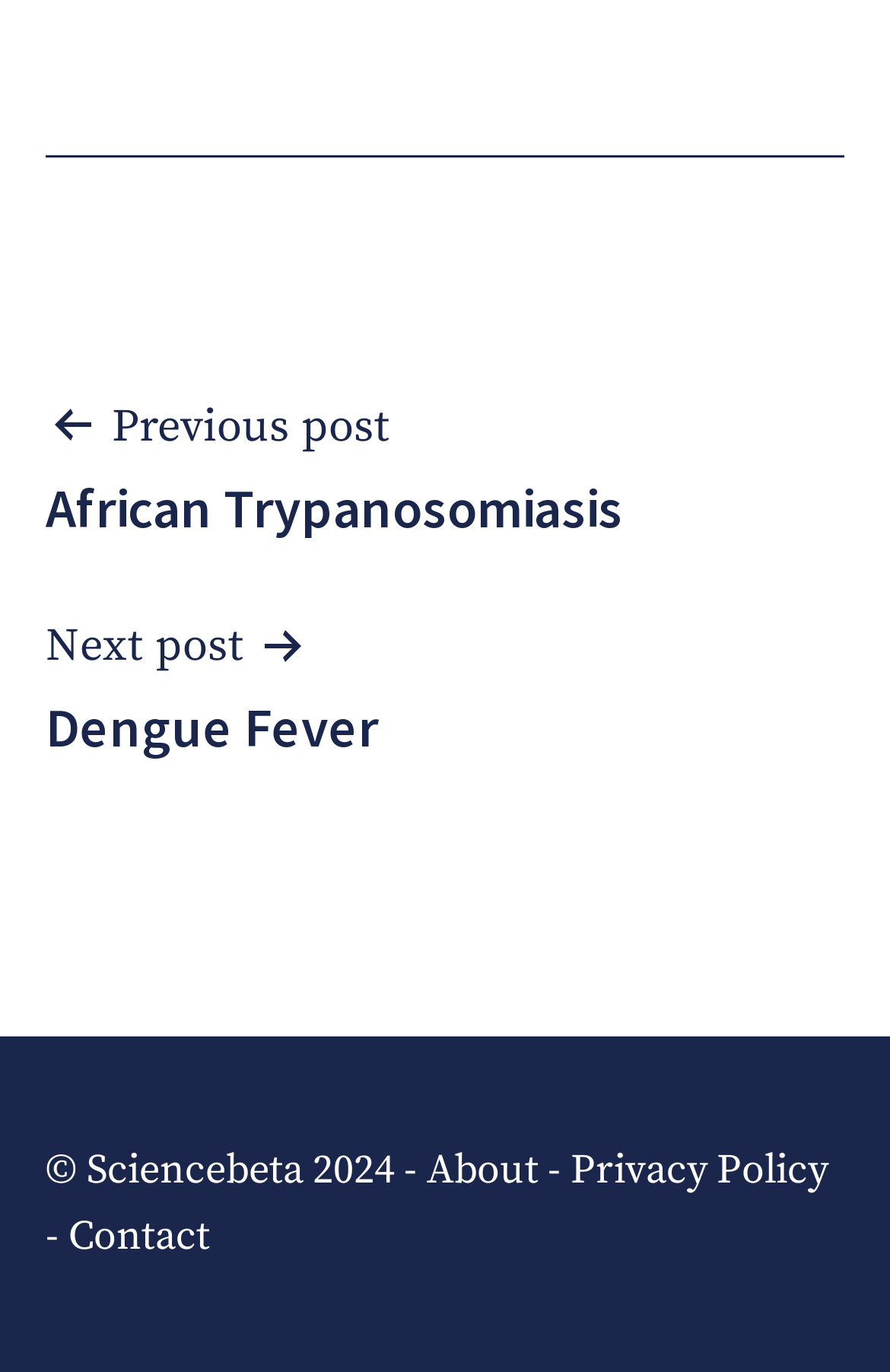Identify the bounding box for the described UI element. Provide the coordinates in (top-left x, top-left y, bottom-right x, bottom-right y) format with values ranging from 0 to 1: Toggle website search

None